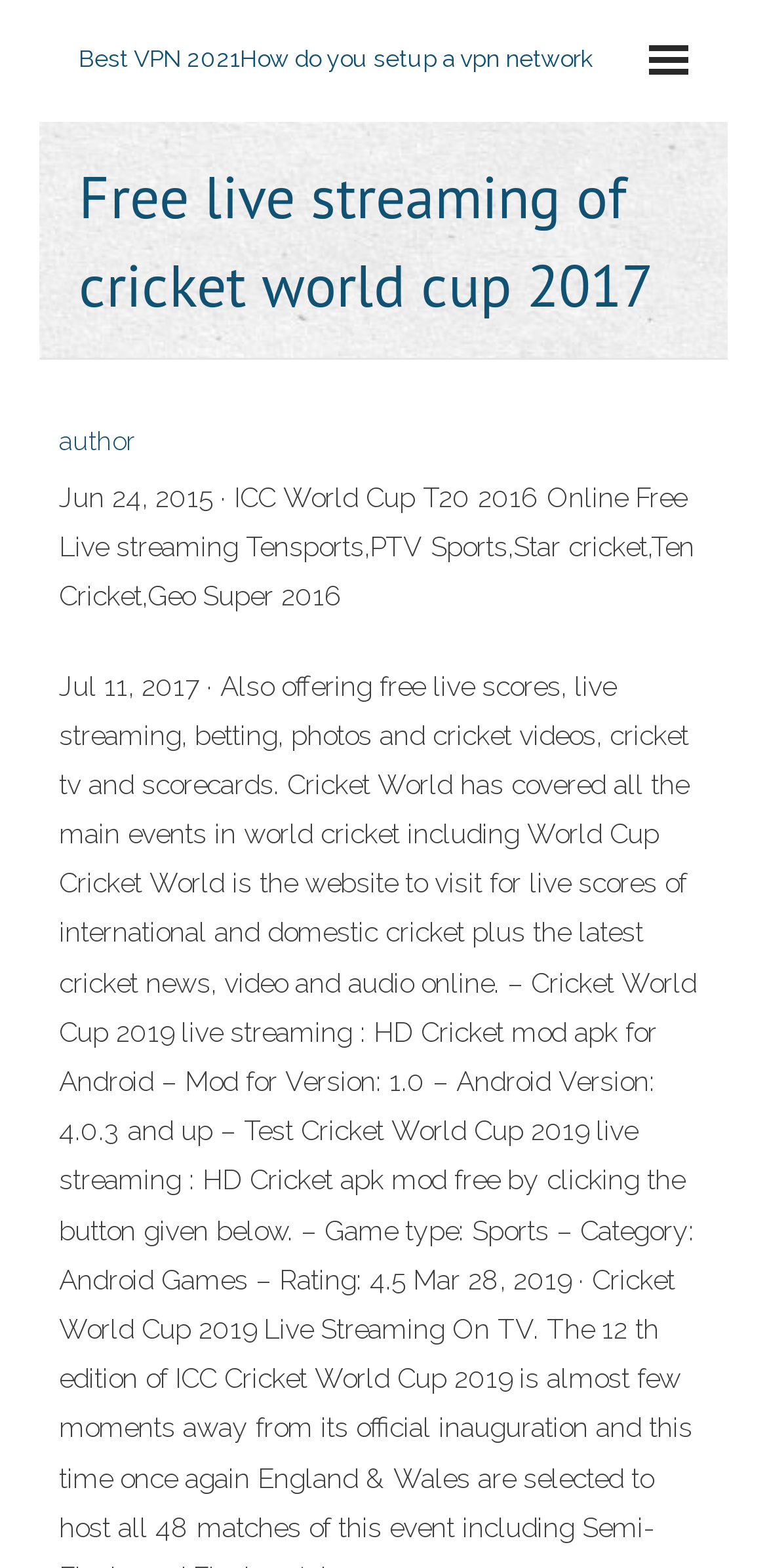How many channels are mentioned in the article?
Observe the image and answer the question with a one-word or short phrase response.

5